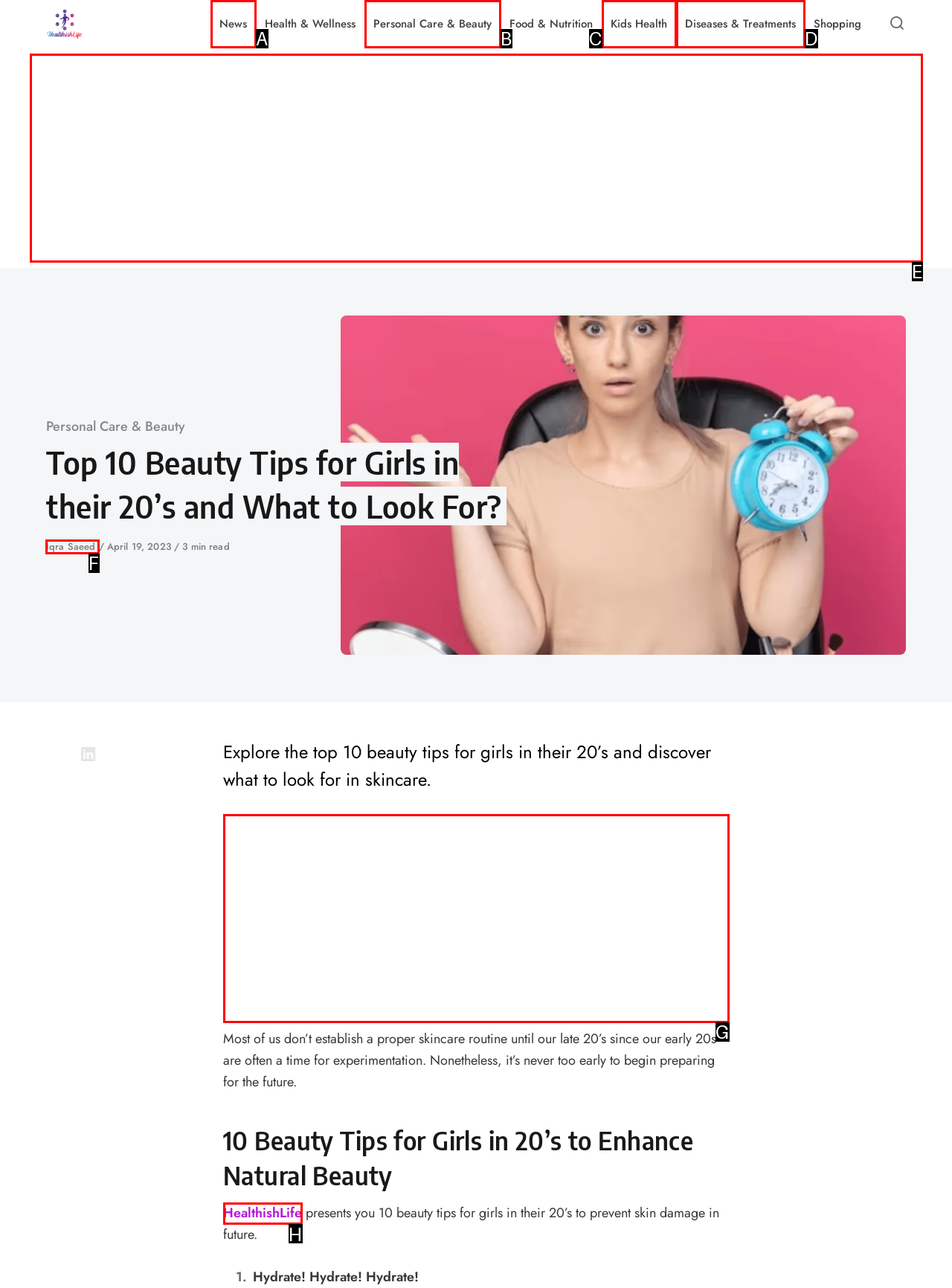Point out which HTML element you should click to fulfill the task: Read the article by Iqra Saeed.
Provide the option's letter from the given choices.

F